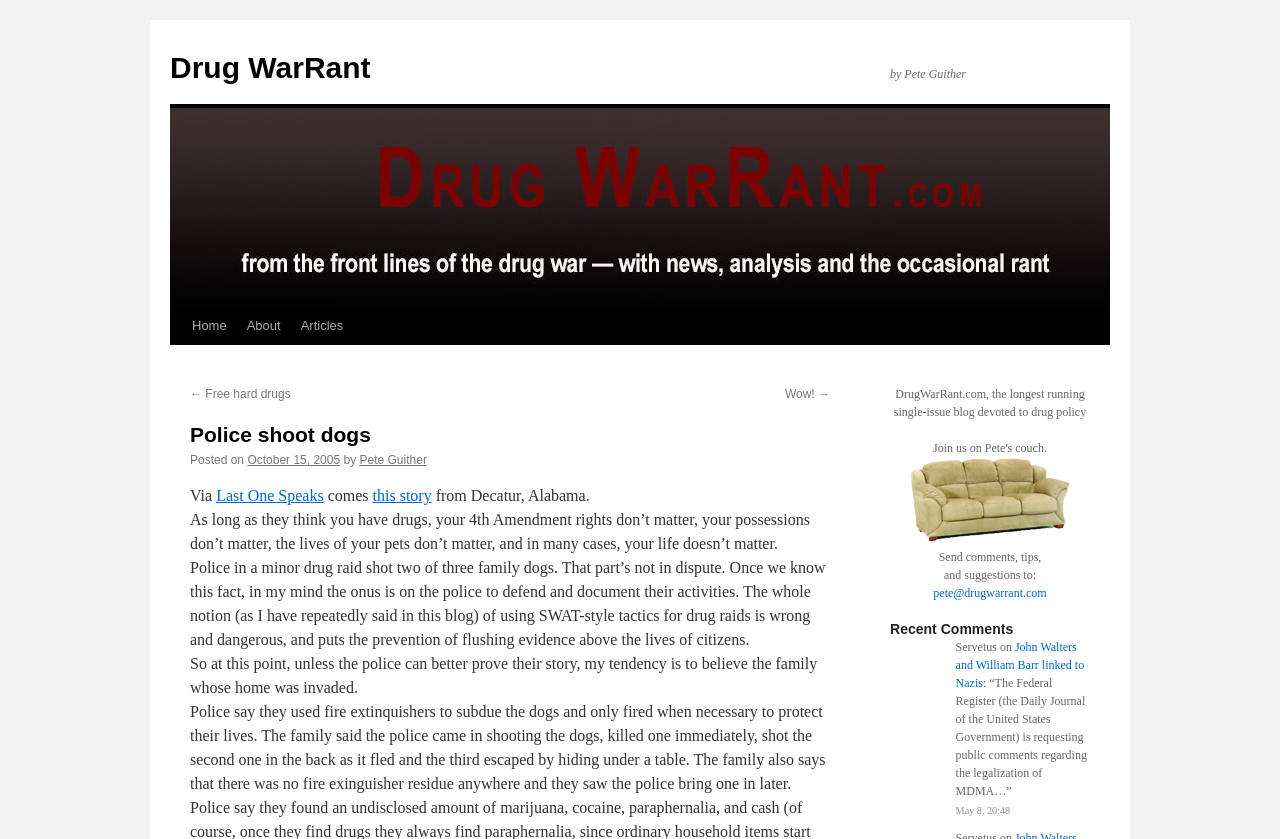Please provide the bounding box coordinates for the element that needs to be clicked to perform the instruction: "Click the 'Articles' link". The coordinates must consist of four float numbers between 0 and 1, formatted as [left, top, right, bottom].

[0.227, 0.366, 0.276, 0.411]